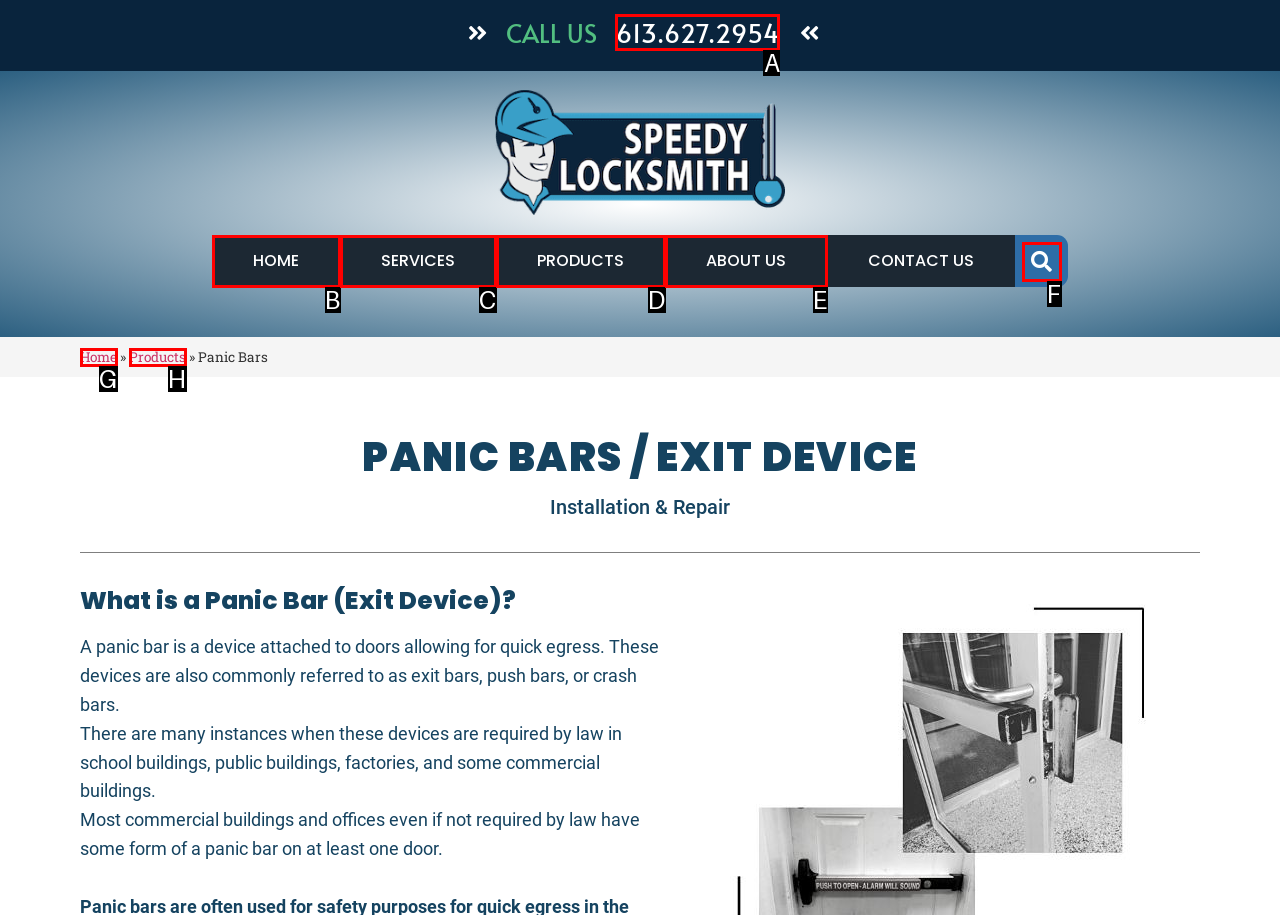Tell me the letter of the UI element I should click to accomplish the task: Call the phone number based on the choices provided in the screenshot.

A